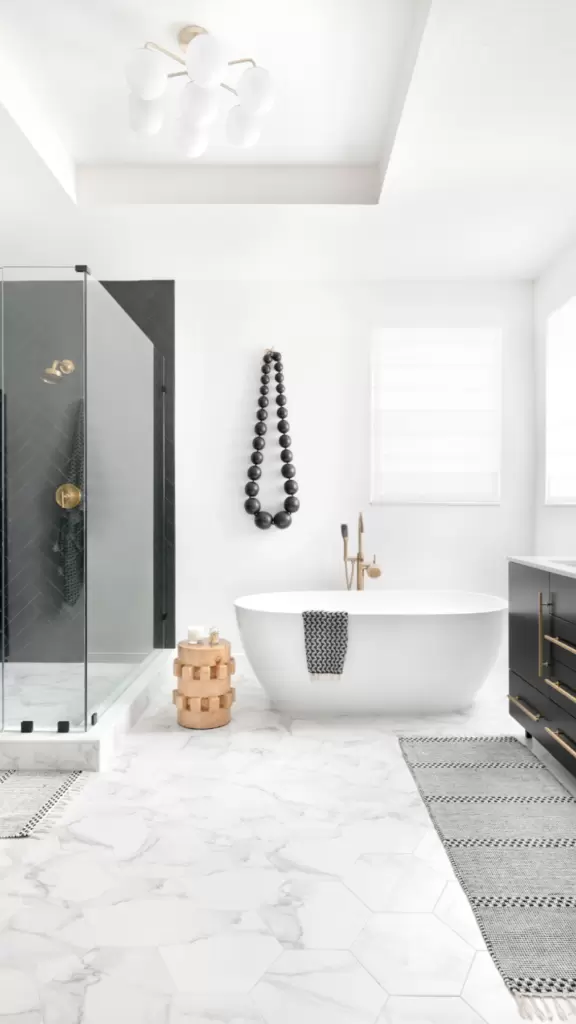Provide a comprehensive description of the image.

This elegantly designed bathroom features a harmonious blend of black and white elements, creating a chic and modern aesthetic. A striking freestanding bathtub commands attention, accompanied by a soft gray and white knitted throw, enhancing the luxurious vibe. To the left, a spacious glass shower with gold fixtures adds a contemporary touch, while the floor is adorned with beautiful marble tiles that exude sophistication.

Highlighting the room's decor is a unique black beaded wall hanging that serves as an eye-catching focal point. The lighting is equally impressive, showcasing a minimalist ceiling fixture with spherical shades that illuminate the space. On the right, a sleek black vanity with gold accents offers both functionality and style, further enhancing the room's upscale atmosphere.

Textures and patterns are thoughtfully incorporated through the geometric rug by the bathtub, adding subtle warmth and comfort to the sleek surfaces. Overall, this bathroom exemplifies a stylish retreat infused with modern elegance, perfect for relaxation and rejuvenation.